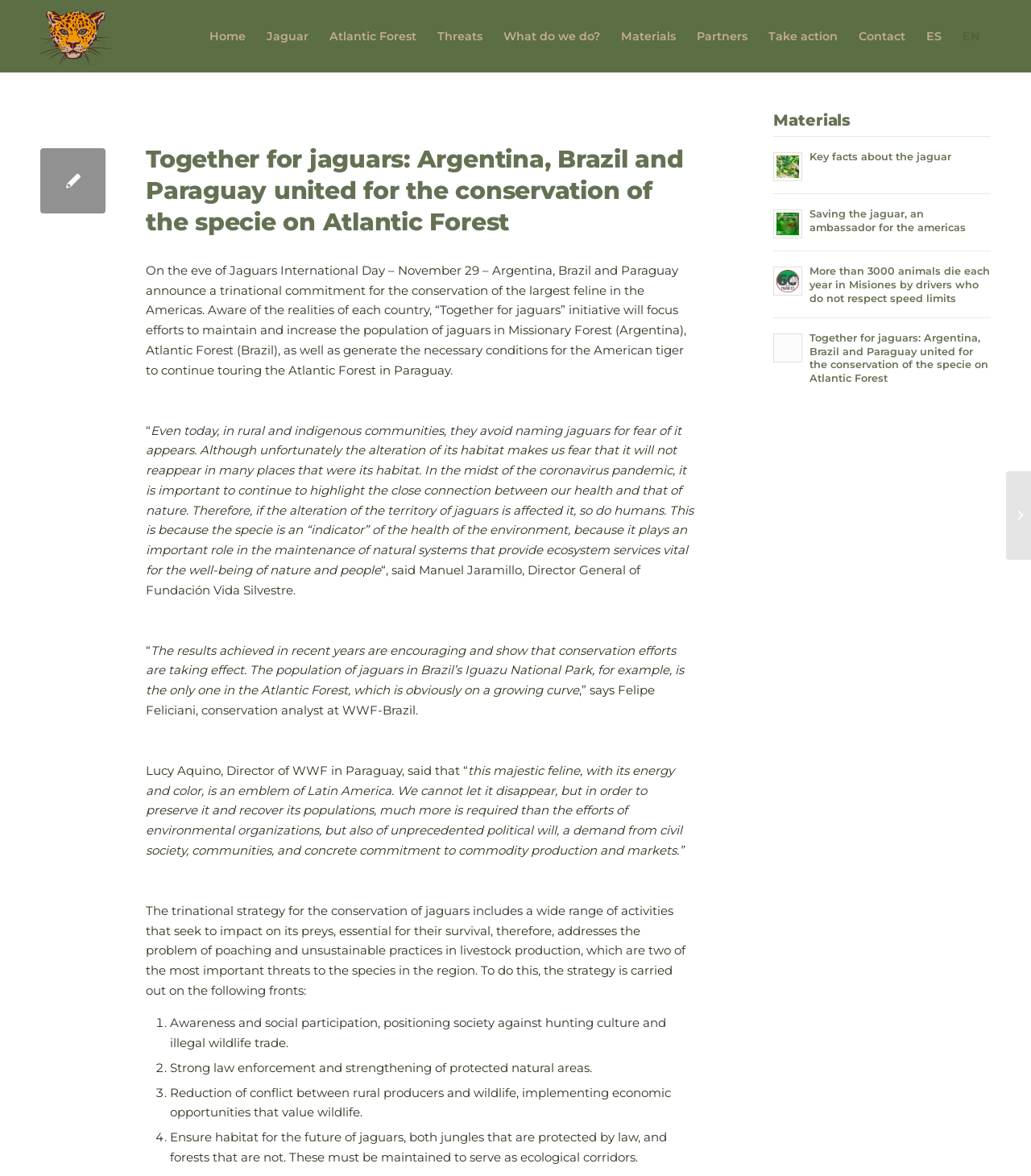Find and indicate the bounding box coordinates of the region you should select to follow the given instruction: "Click on the 'Home' link".

[0.193, 0.0, 0.248, 0.062]